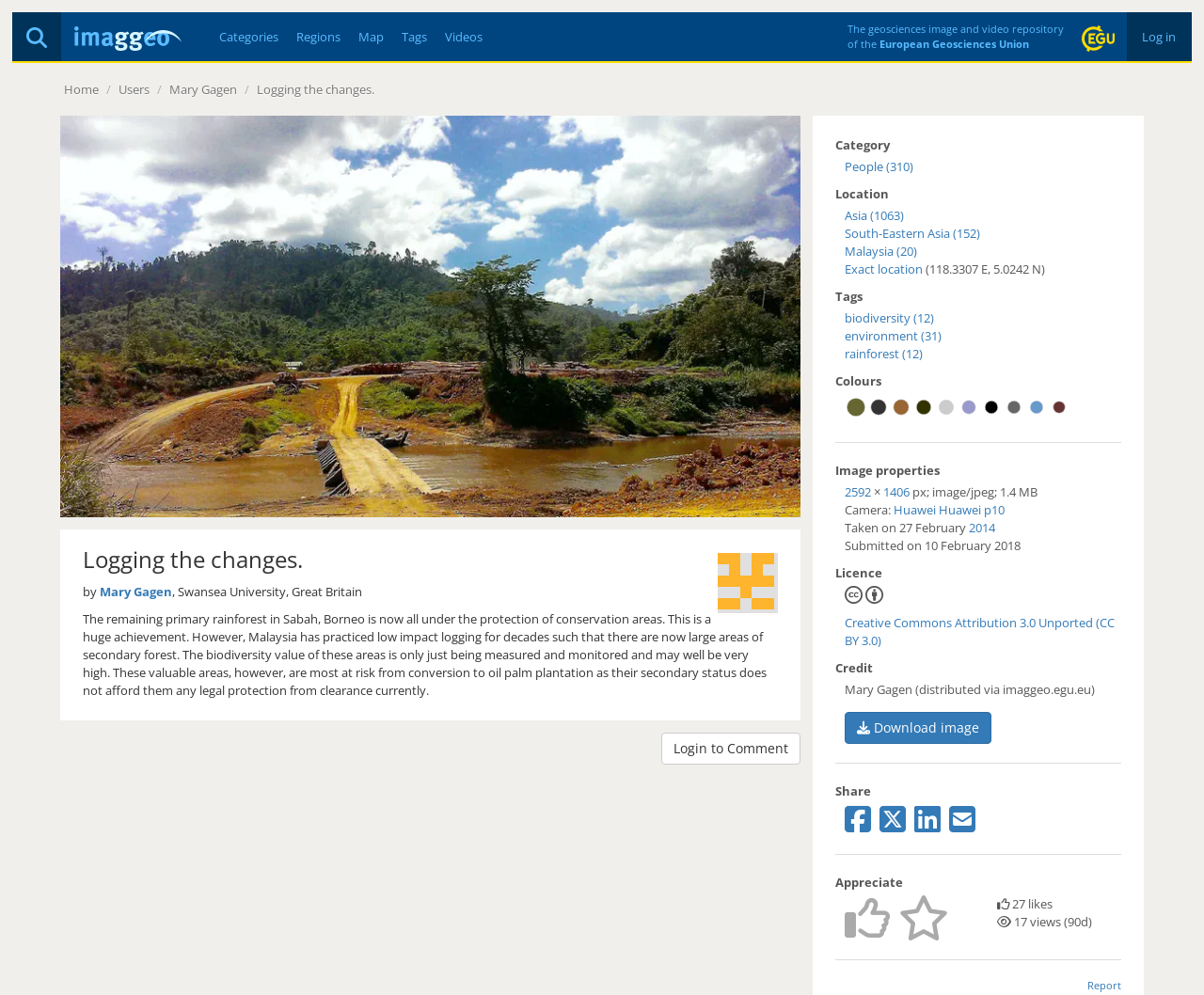What is the camera used to take the image?
Please respond to the question with a detailed and well-explained answer.

I found the answer by looking at the image properties section where it says 'Camera: Huawei Huawei p10'.